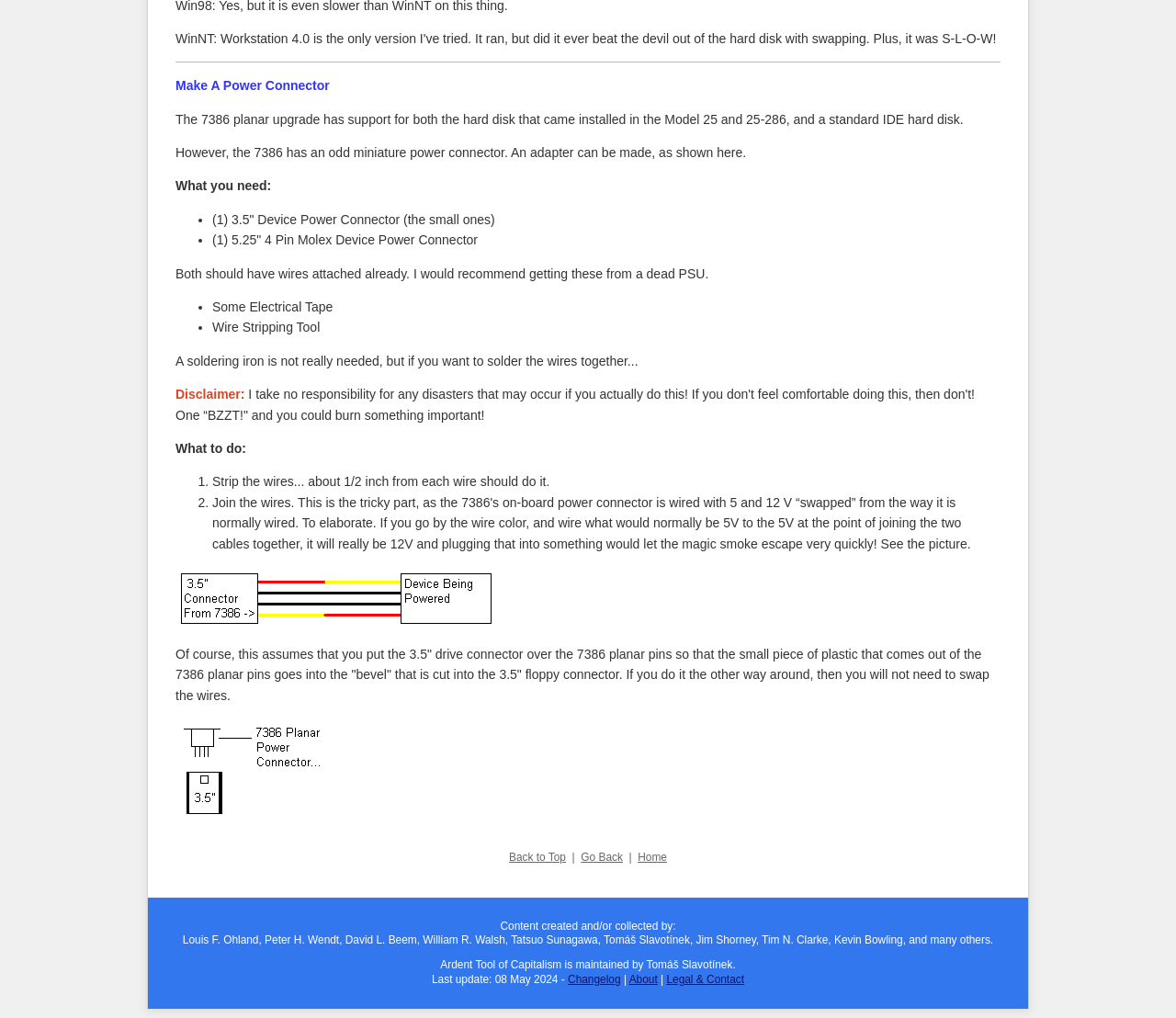Determine the bounding box coordinates of the UI element that matches the following description: "About". The coordinates should be four float numbers between 0 and 1 in the format [left, top, right, bottom].

[0.535, 0.956, 0.559, 0.968]